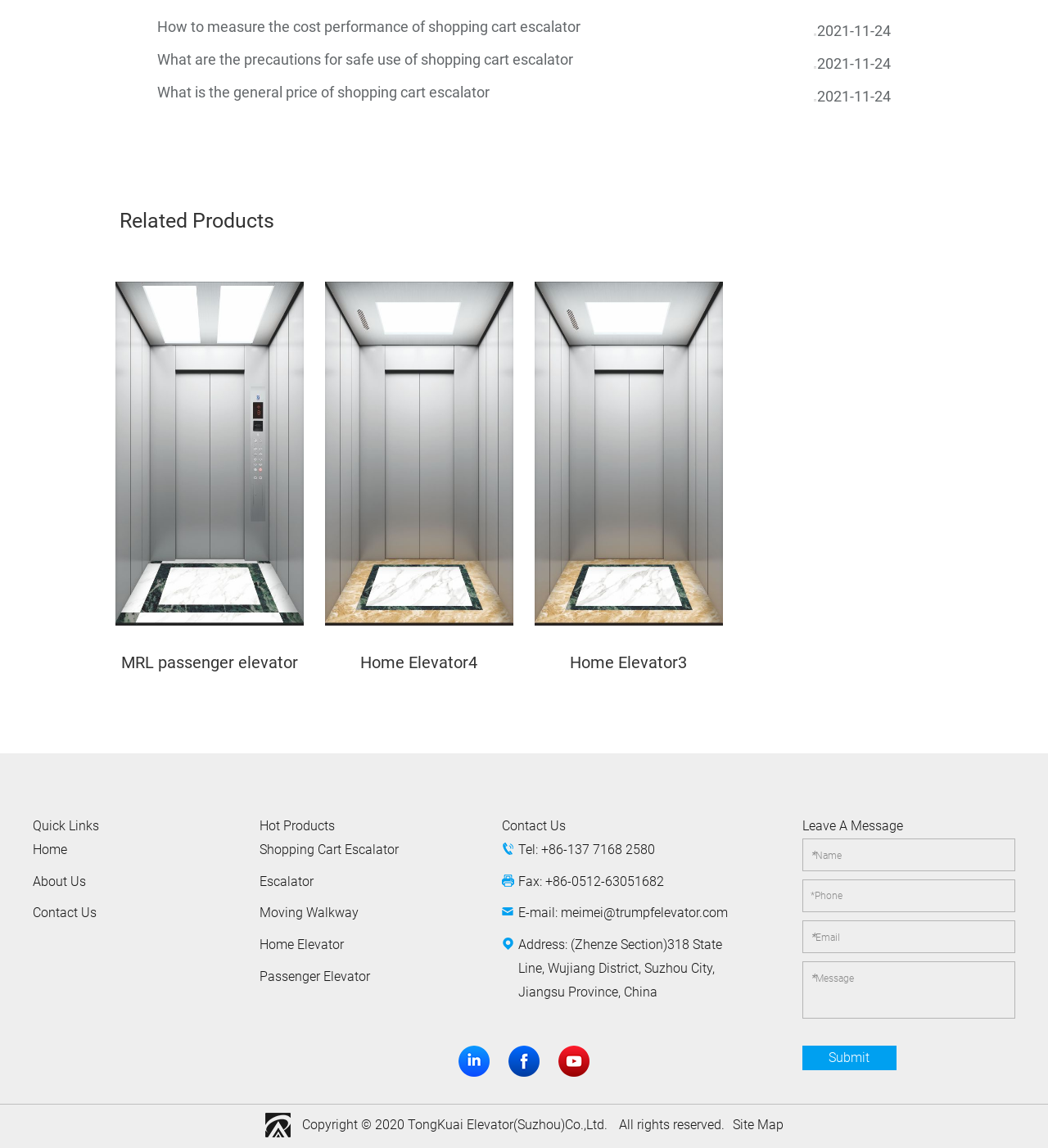Determine the bounding box coordinates of the region I should click to achieve the following instruction: "Click the 'LinkedIn' link". Ensure the bounding box coordinates are four float numbers between 0 and 1, i.e., [left, top, right, bottom].

[0.438, 0.911, 0.467, 0.938]